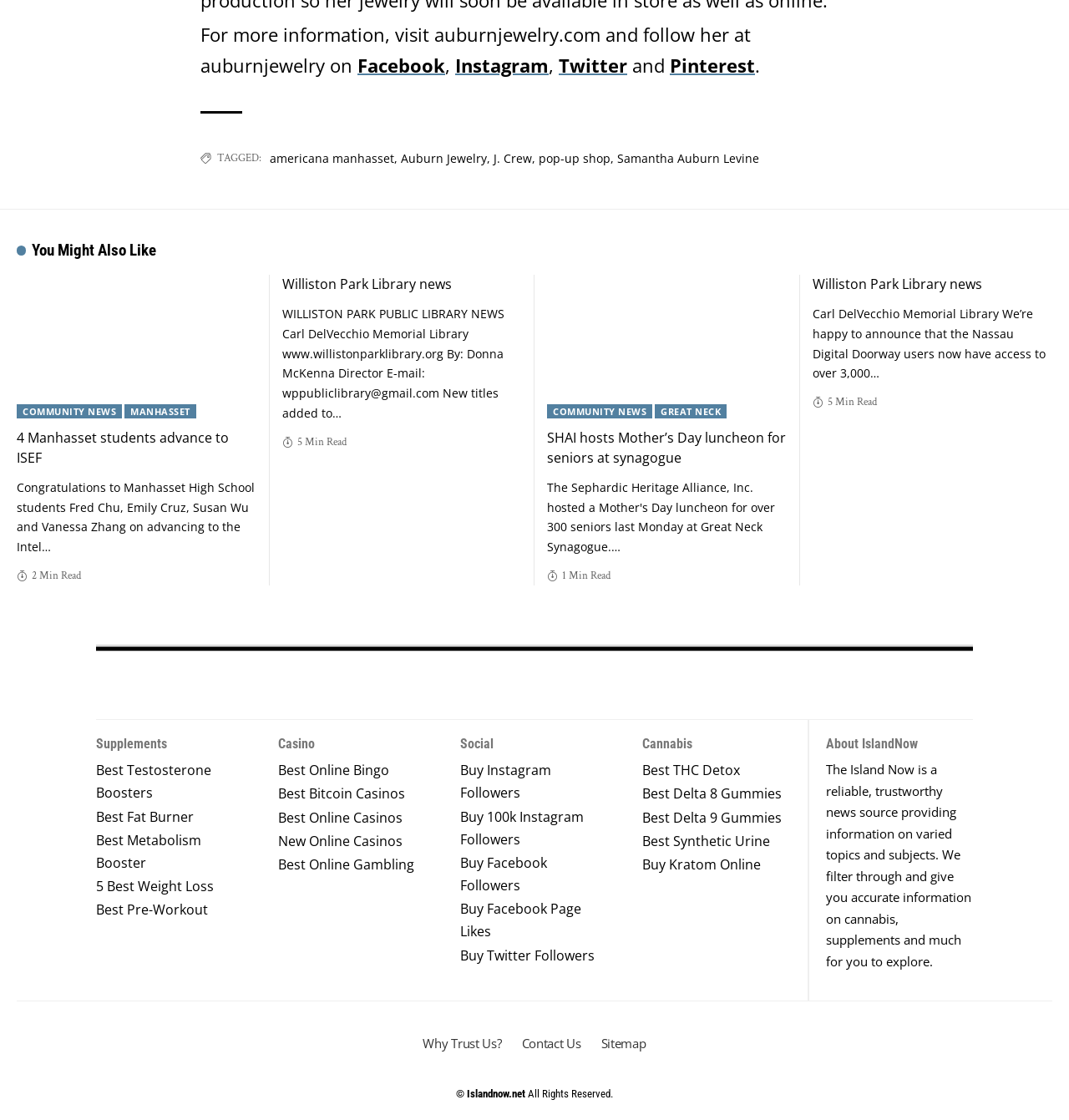What is the name of the library mentioned in the article?
Please give a detailed and elaborate explanation in response to the question.

I found the answer by looking at the heading 'Williston Park Library news' and the text 'Carl DelVecchio Memorial Library www.willistonparklibrary.org By: Donna McKenna Director E-mail: wppubliclibrary@gmail.com New titles added to...' which mentions the library's name.